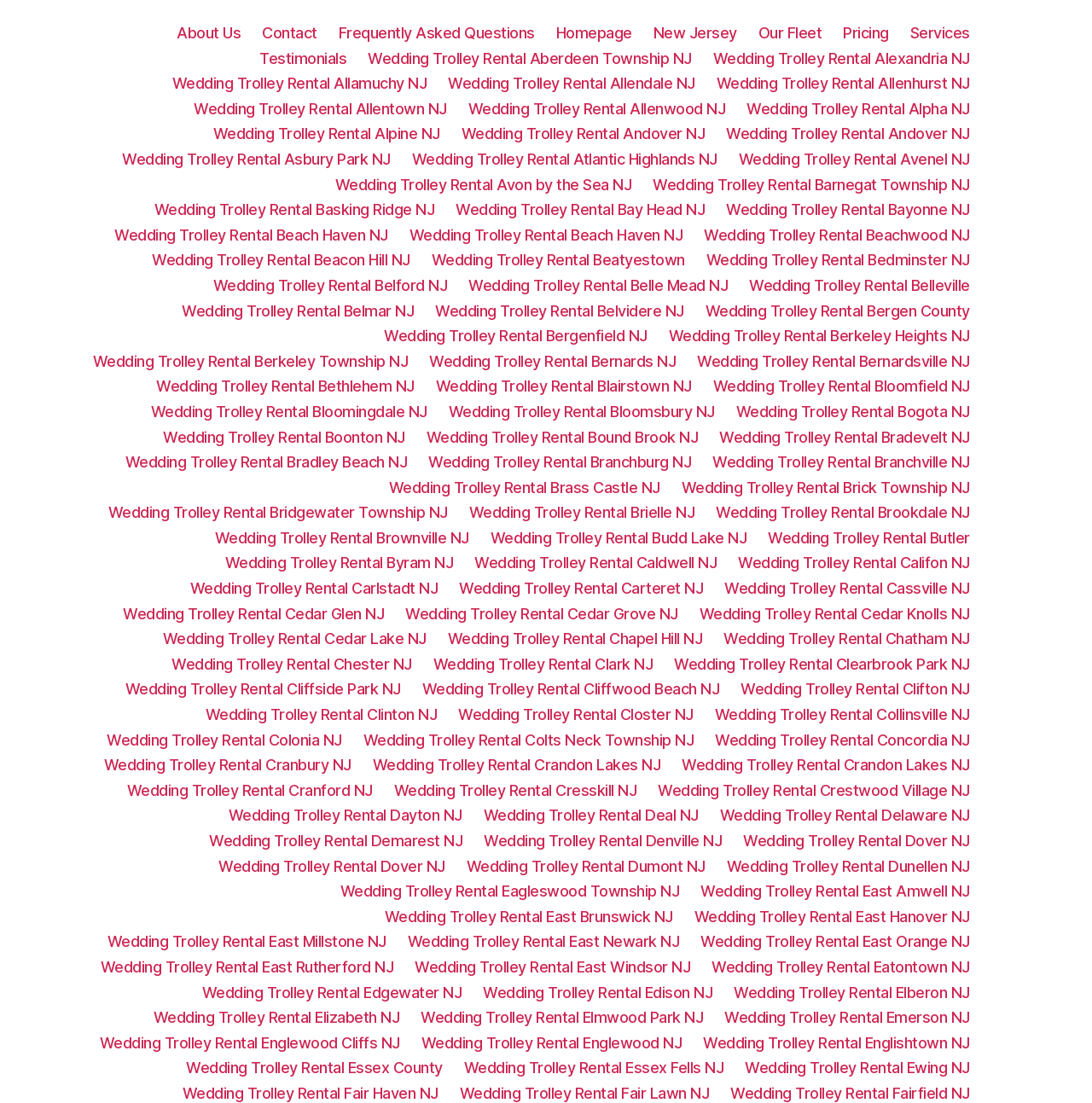Locate the bounding box coordinates of the area you need to click to fulfill this instruction: 'Check the post about implementing a weird kind of addition'. The coordinates must be in the form of four float numbers ranging from 0 to 1: [left, top, right, bottom].

None